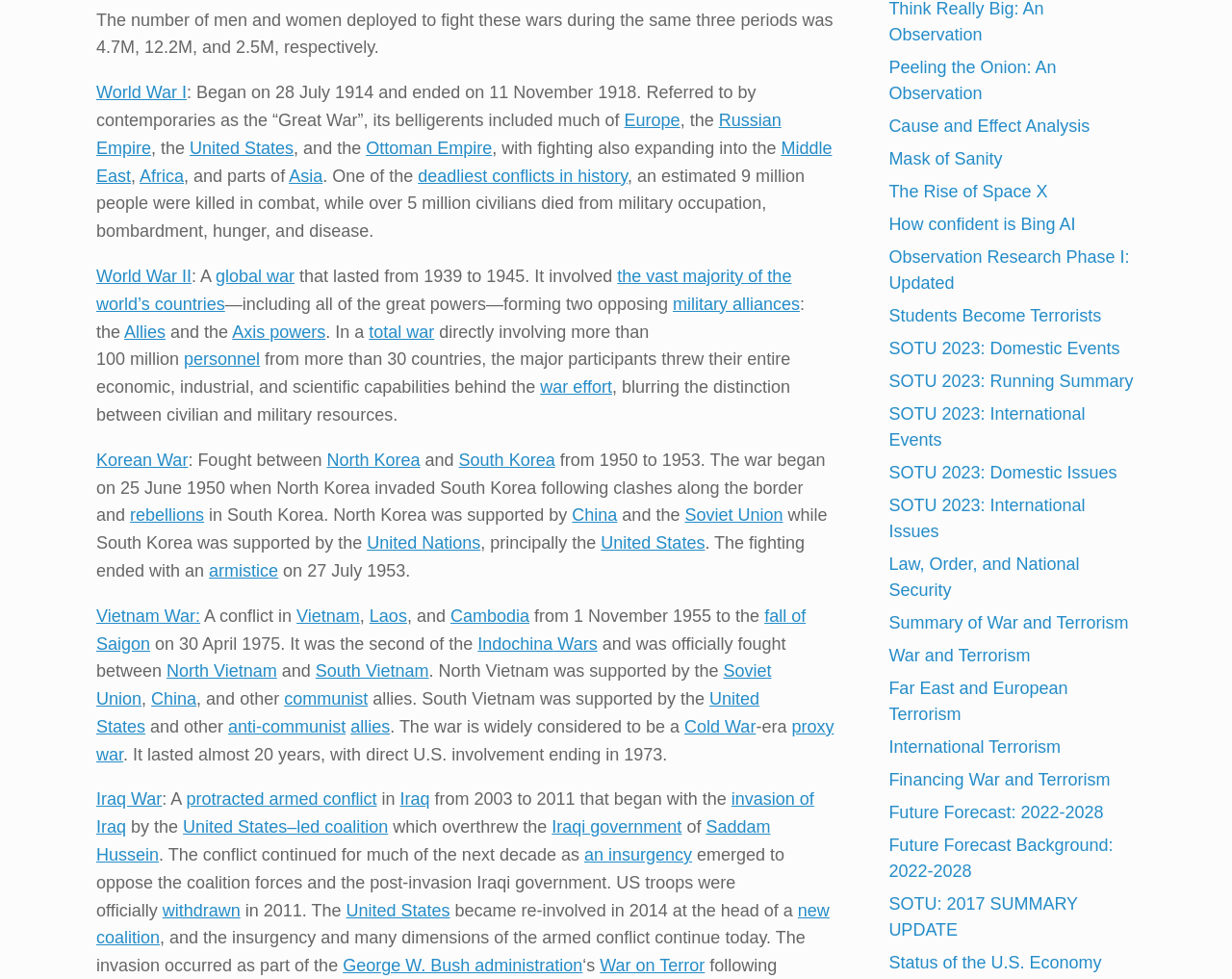Using the provided element description: "Forums", identify the bounding box coordinates. The coordinates should be four floats between 0 and 1 in the order [left, top, right, bottom].

None